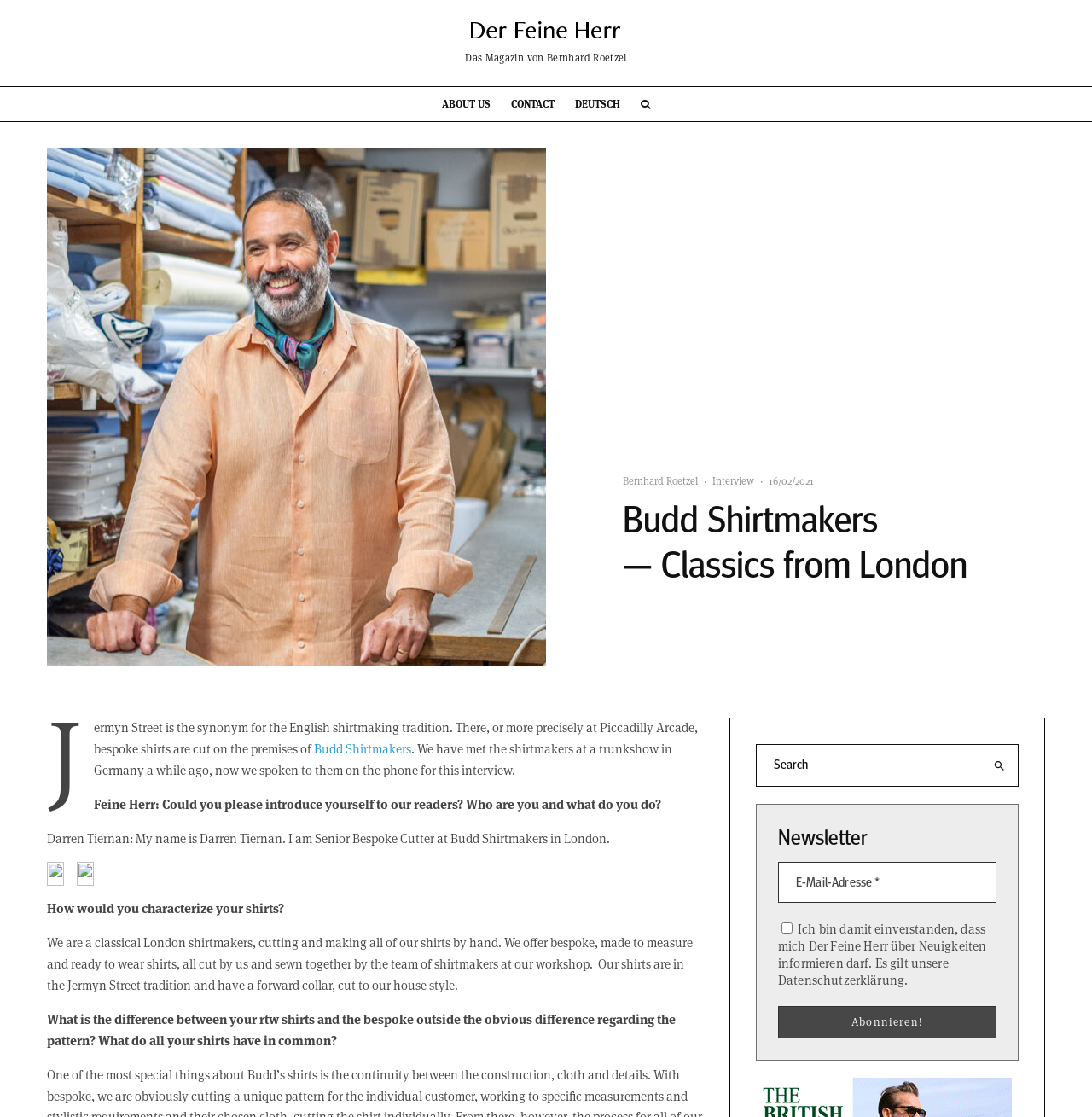Given the description Das Magazin von Bernhard Roetzel, predict the bounding box coordinates of the UI element. Ensure the coordinates are in the format (top-left x, top-left y, bottom-right x, bottom-right y) and all values are between 0 and 1.

[0.426, 0.011, 0.574, 0.058]